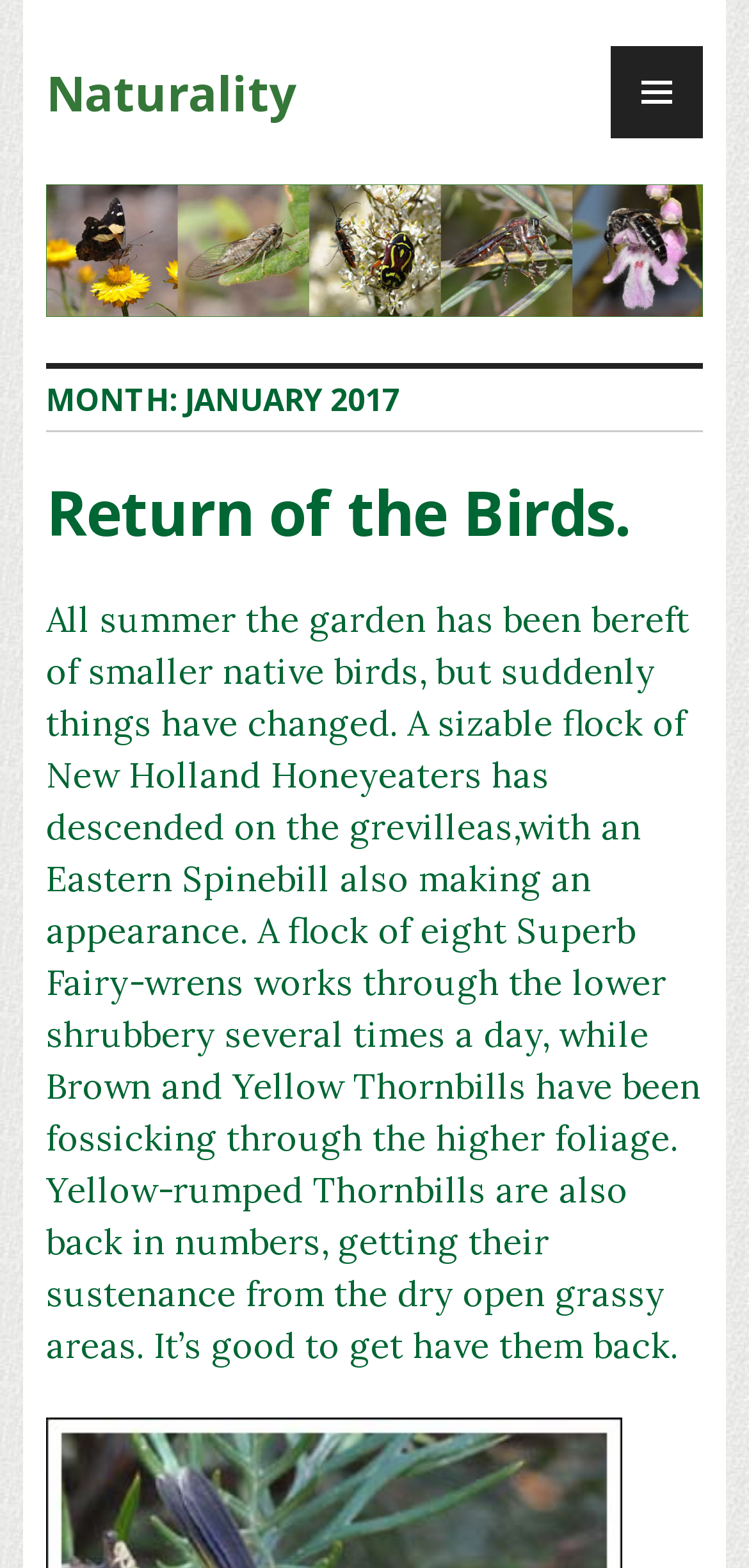Using the element description: "Primary Menu", determine the bounding box coordinates for the specified UI element. The coordinates should be four float numbers between 0 and 1, [left, top, right, bottom].

[0.815, 0.029, 0.938, 0.088]